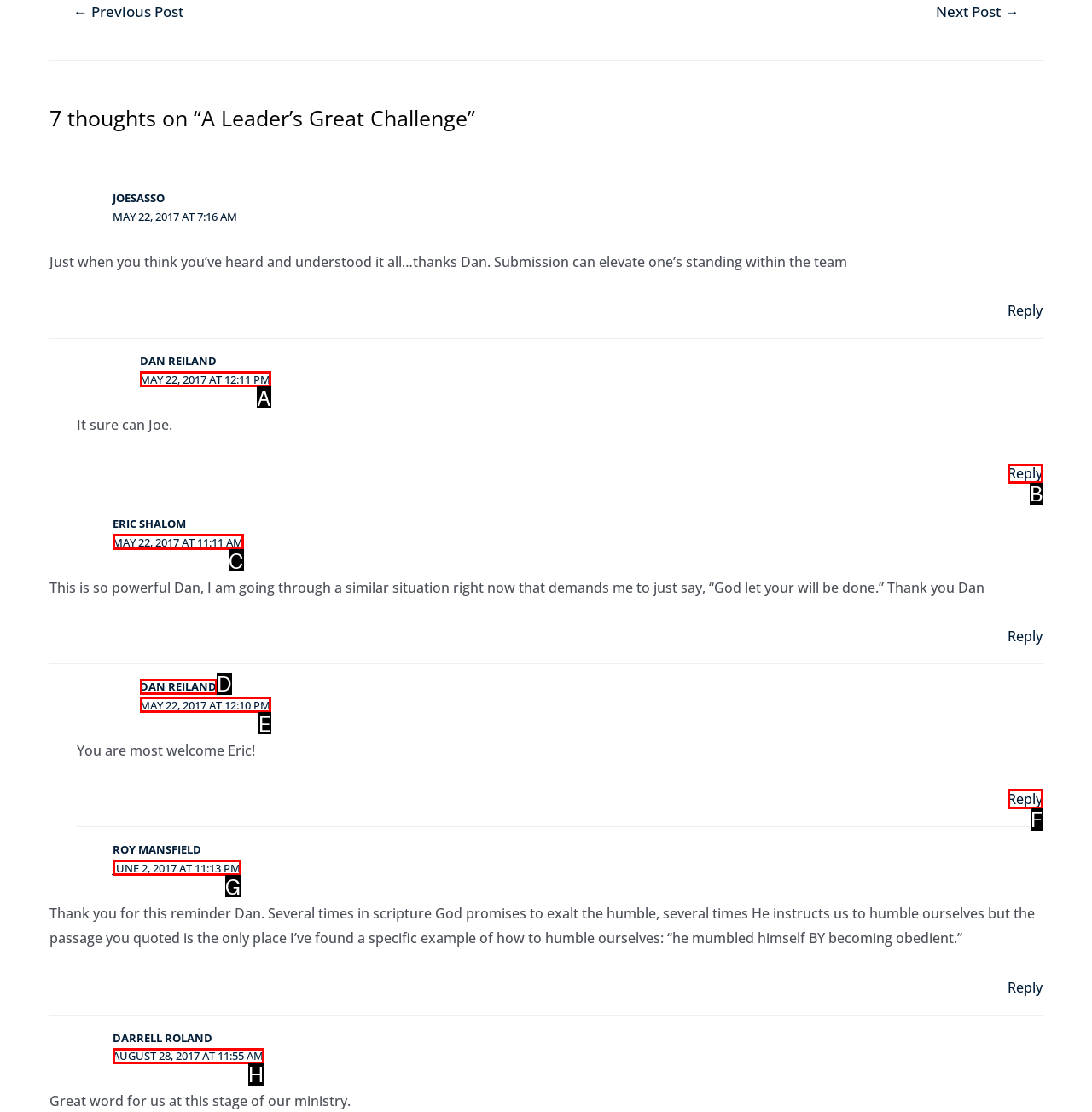To execute the task: Reply to Dan Reiland, which one of the highlighted HTML elements should be clicked? Answer with the option's letter from the choices provided.

F